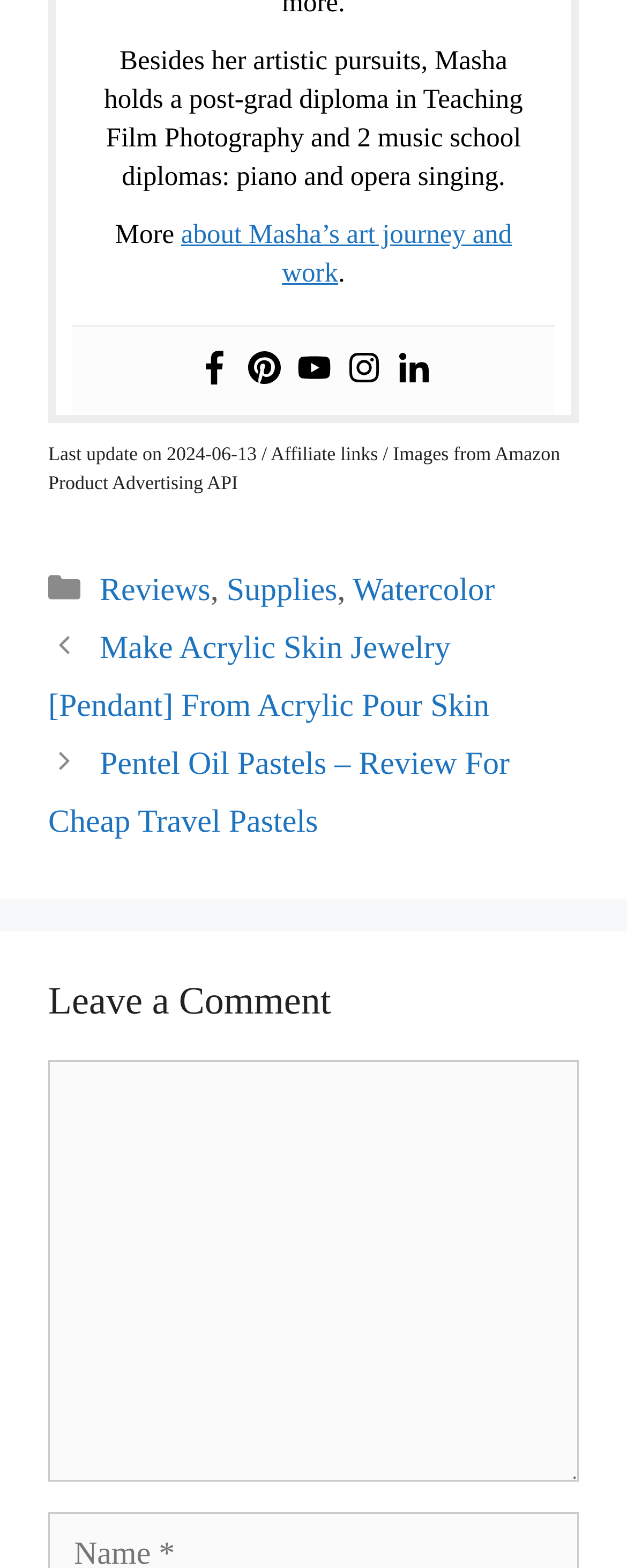Determine the bounding box coordinates for the clickable element required to fulfill the instruction: "Read about Masha's art journey and work". Provide the coordinates as four float numbers between 0 and 1, i.e., [left, top, right, bottom].

[0.289, 0.139, 0.817, 0.184]